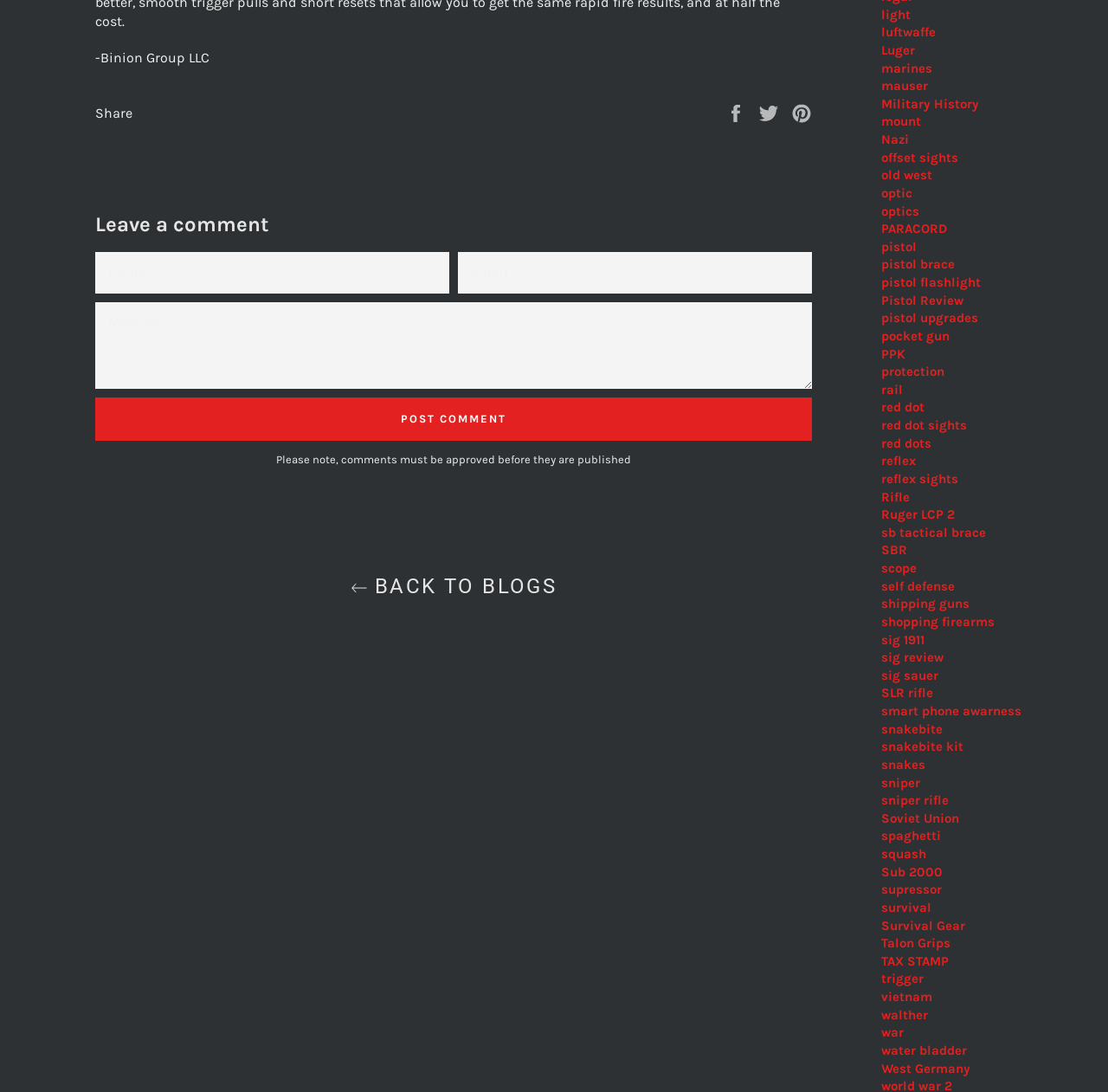Predict the bounding box of the UI element based on the description: "Soviet Union". The coordinates should be four float numbers between 0 and 1, formatted as [left, top, right, bottom].

[0.795, 0.742, 0.866, 0.756]